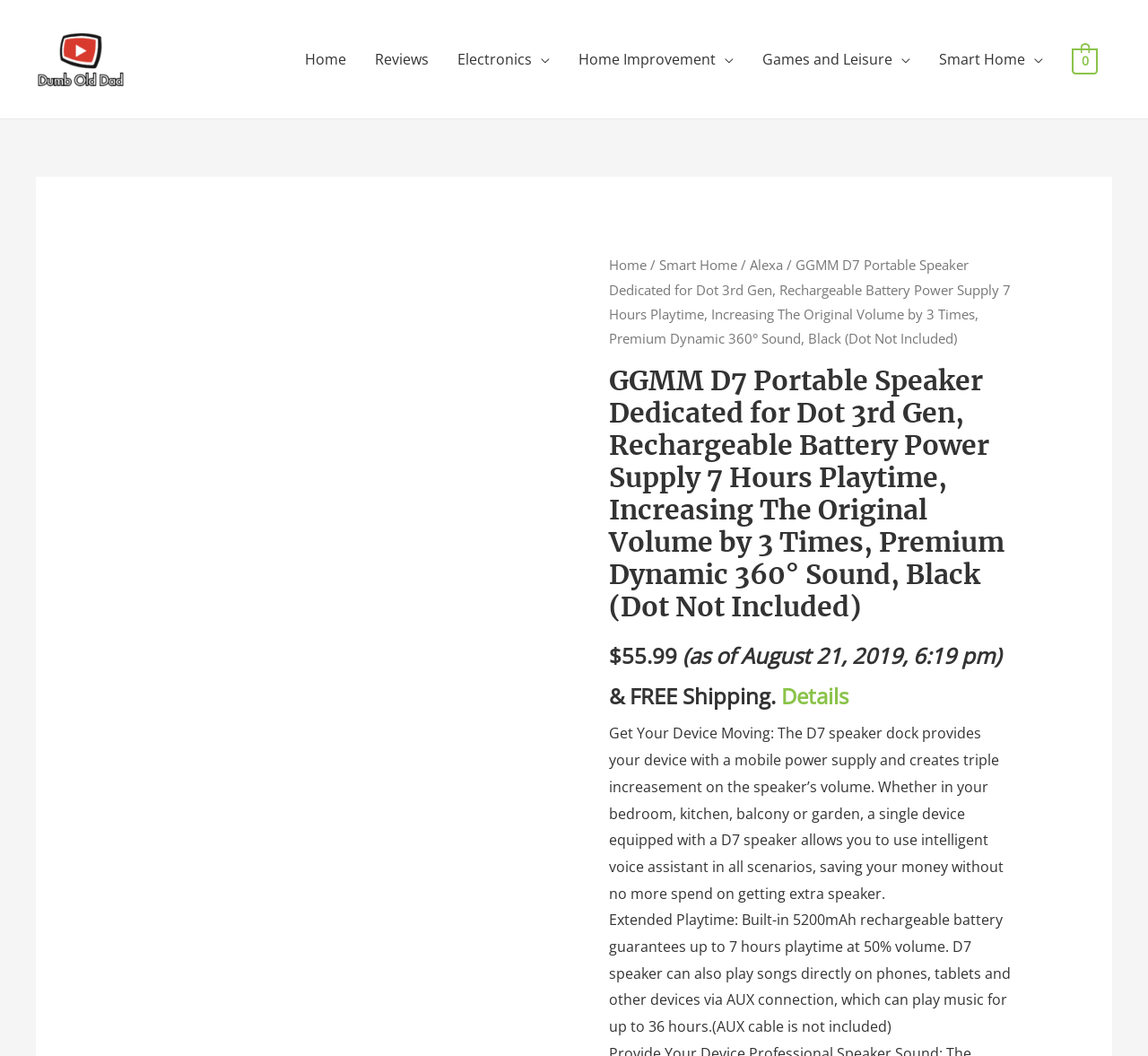Provide your answer in one word or a succinct phrase for the question: 
What is the name of the speaker?

GGMM D7